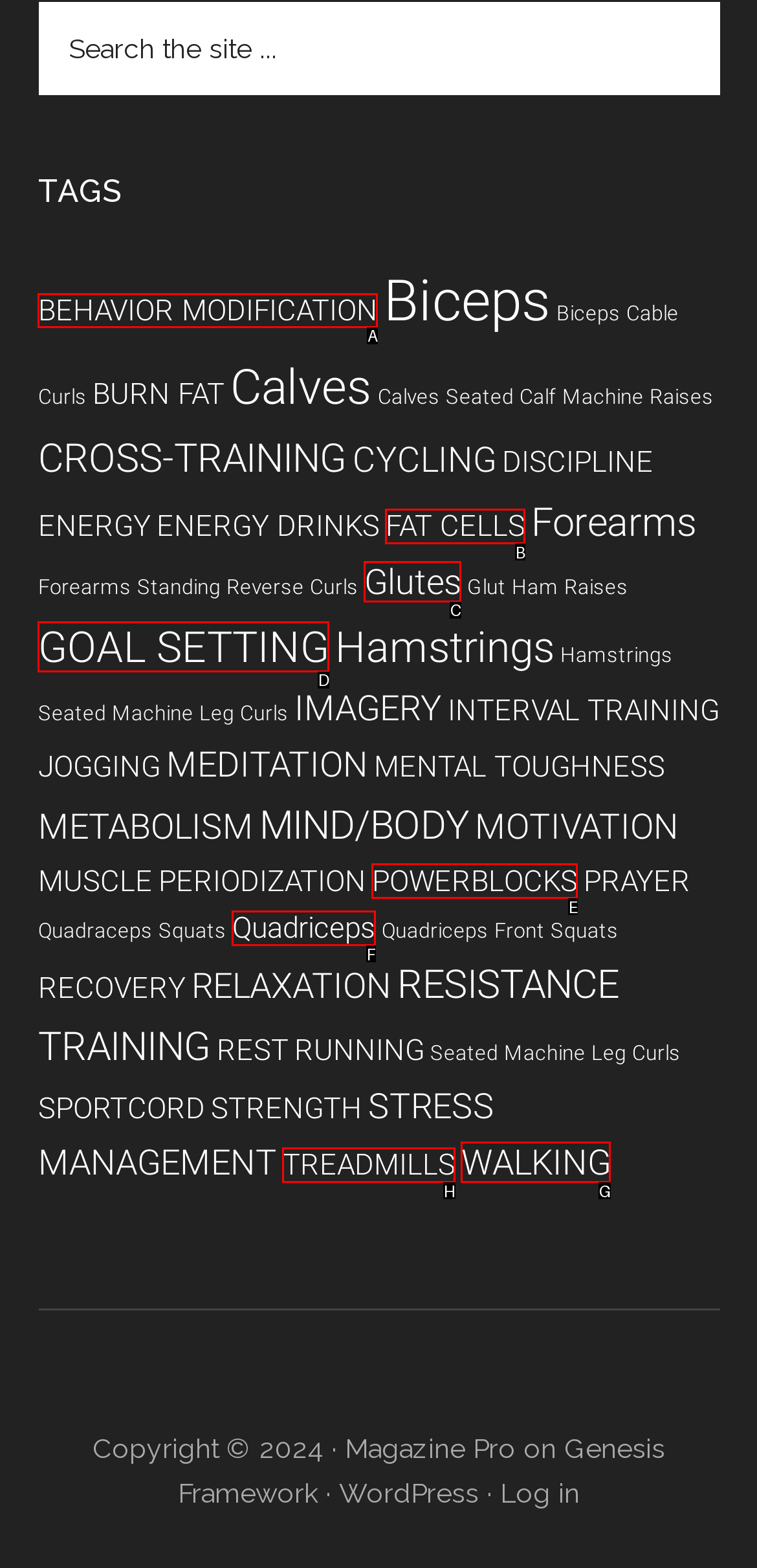Identify the correct UI element to click on to achieve the following task: View BEHAVIOR MODIFICATION items Respond with the corresponding letter from the given choices.

A